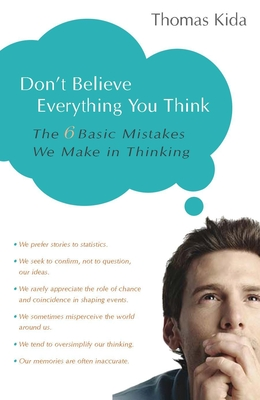Is the man on the cover looking away from the viewer?
Using the information from the image, give a concise answer in one word or a short phrase.

Unknown